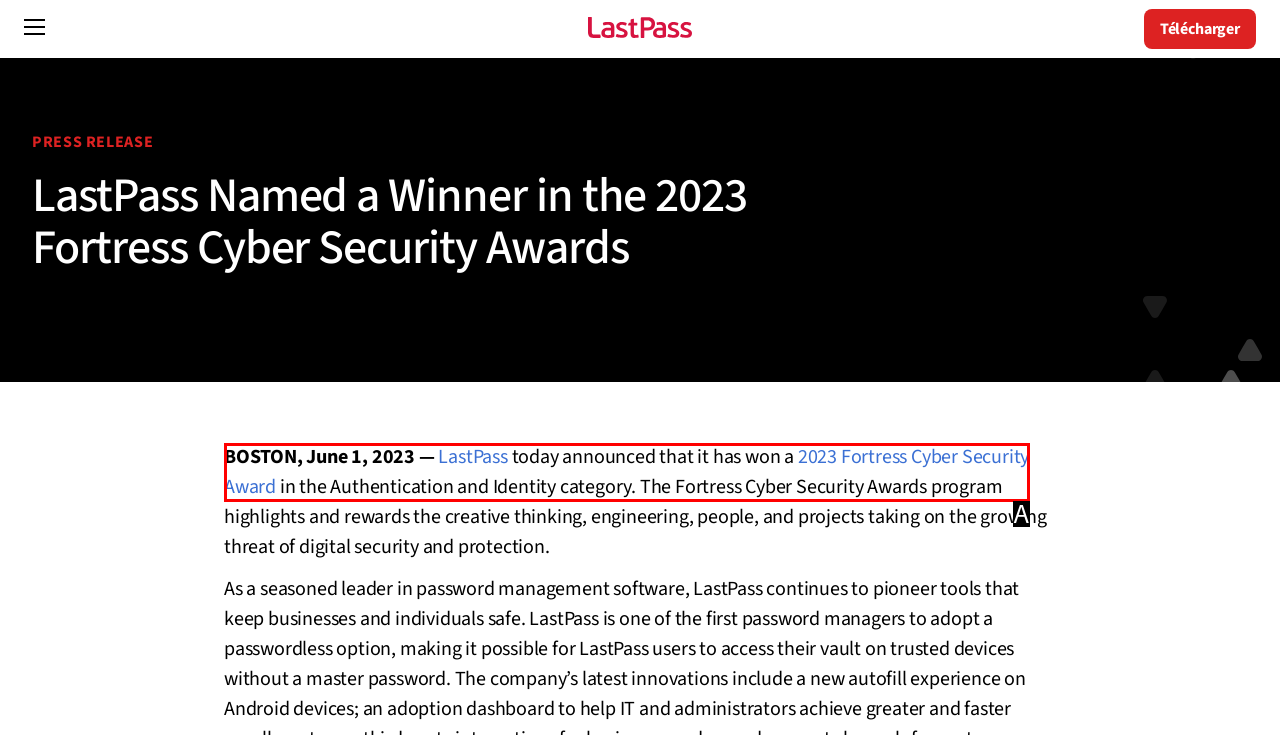Given the description: 2023 Fortress Cyber Security Award, choose the HTML element that matches it. Indicate your answer with the letter of the option.

A